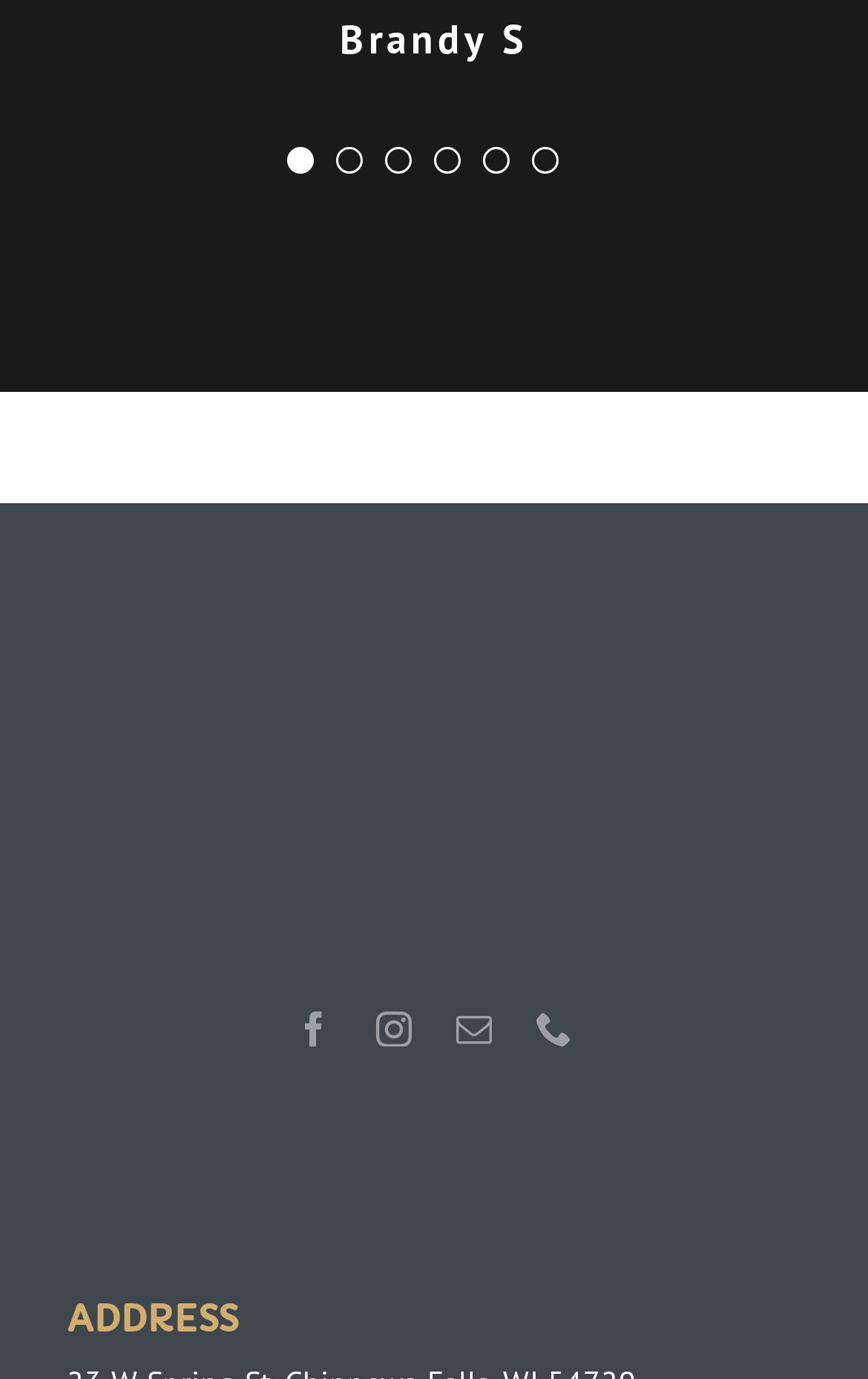What is the name of the first person?
Answer the question with just one word or phrase using the image.

Brandy S